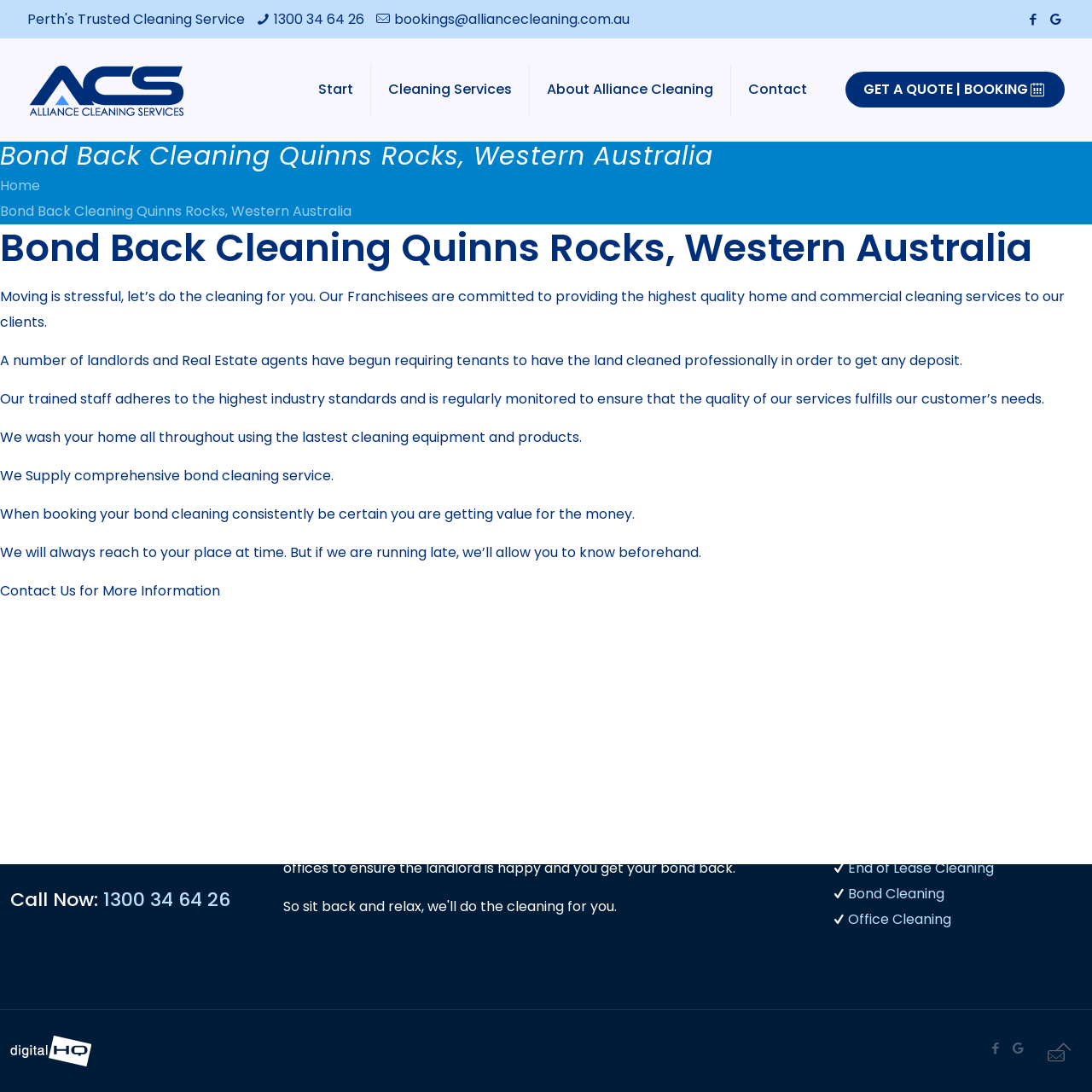Can you determine the main header of this webpage?

Bond Back Cleaning Quinns Rocks, Western Australia